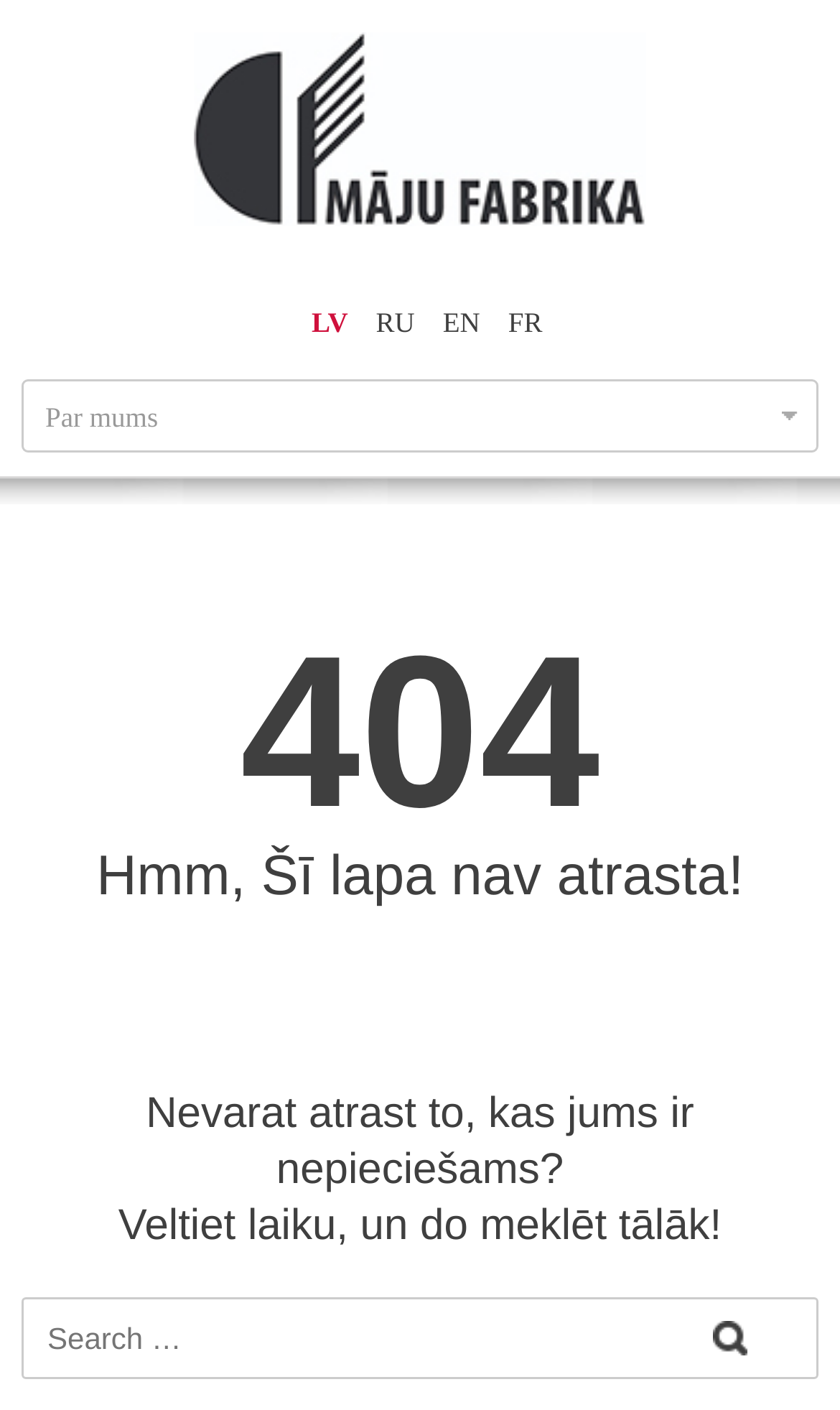Respond to the question below with a concise word or phrase:
What is the error code displayed on the page?

404